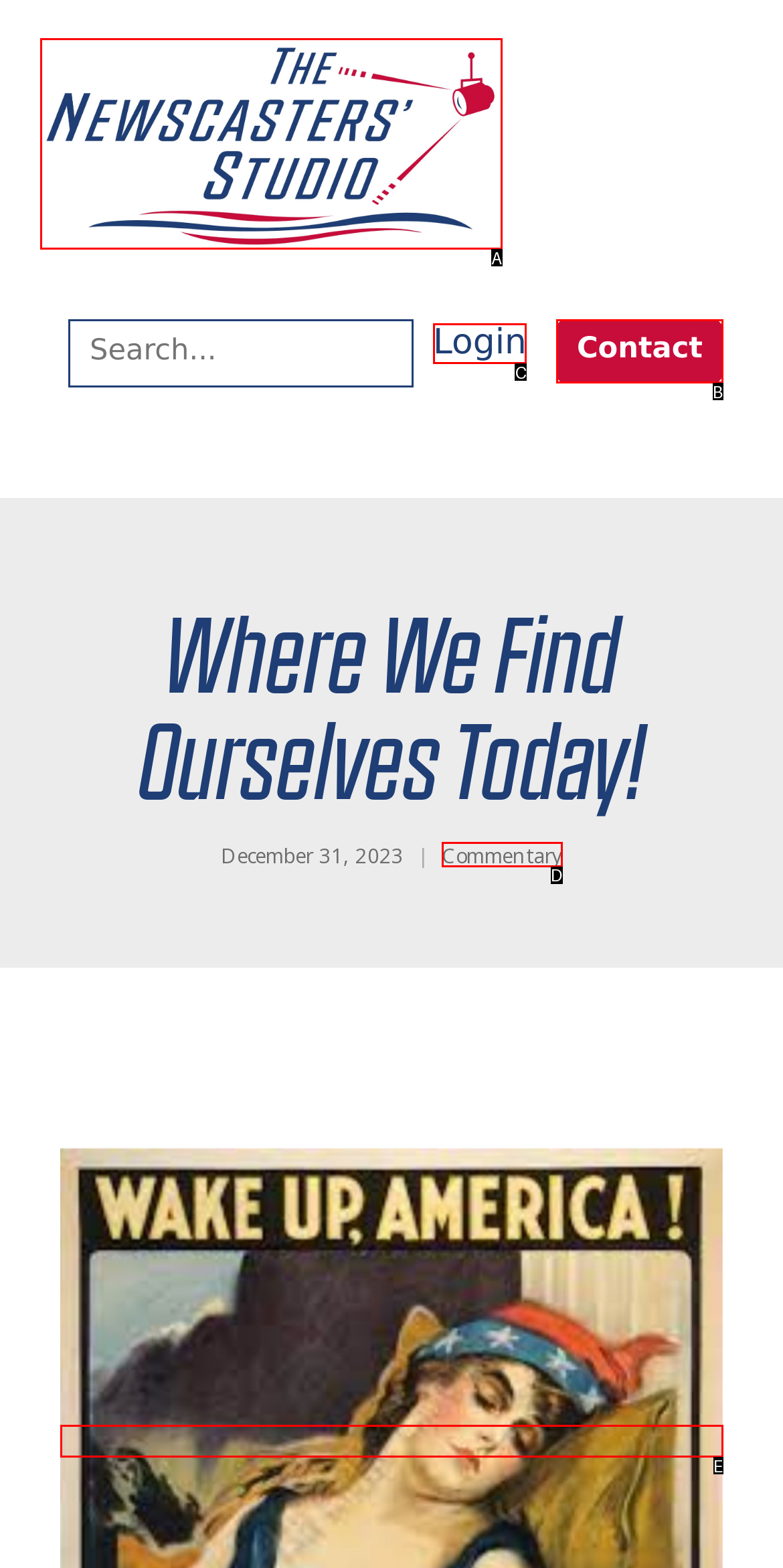Determine the HTML element that aligns with the description: alt="The Newscasters"
Answer by stating the letter of the appropriate option from the available choices.

A